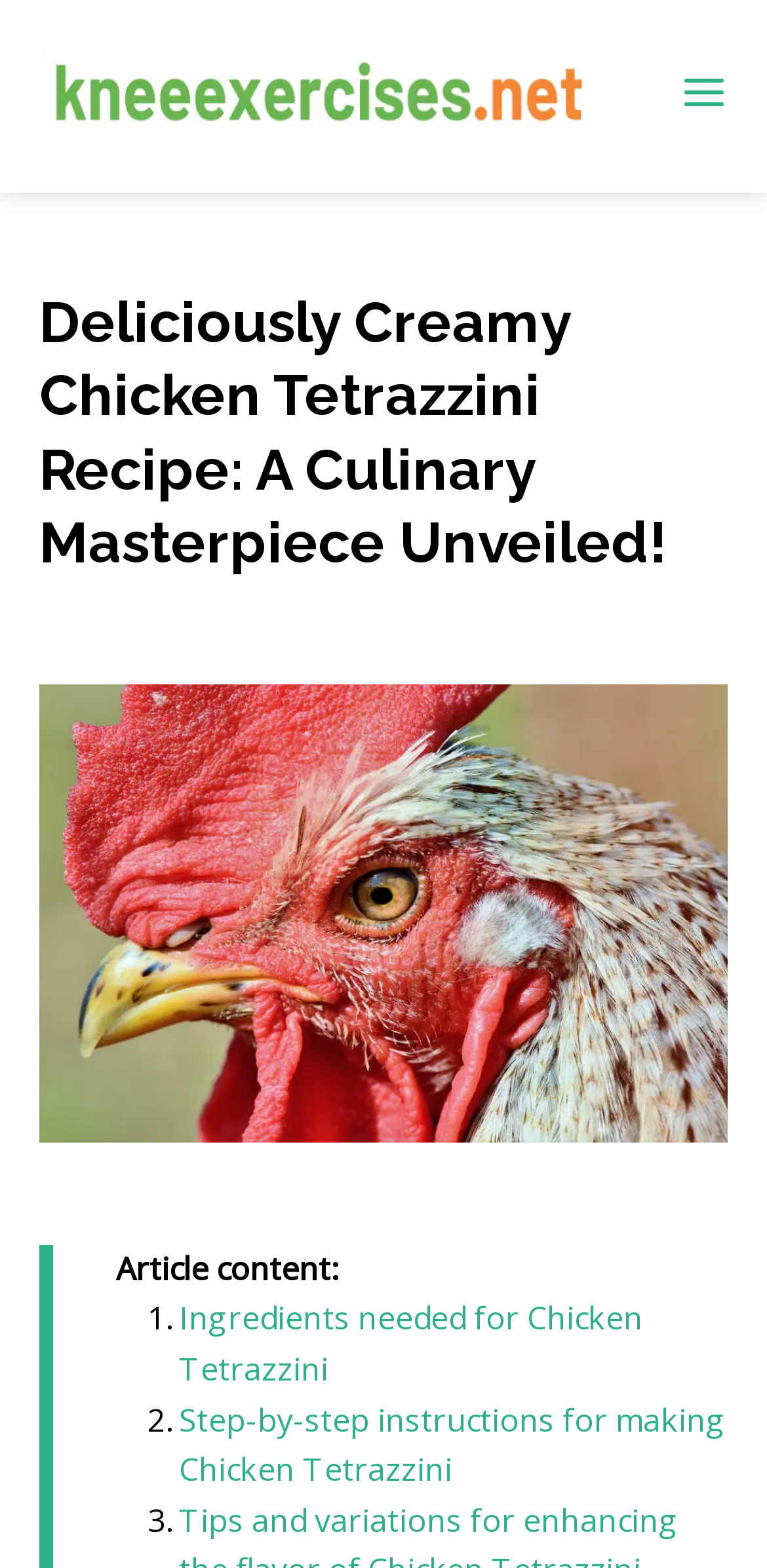Locate the bounding box of the UI element with the following description: "cash flow".

None